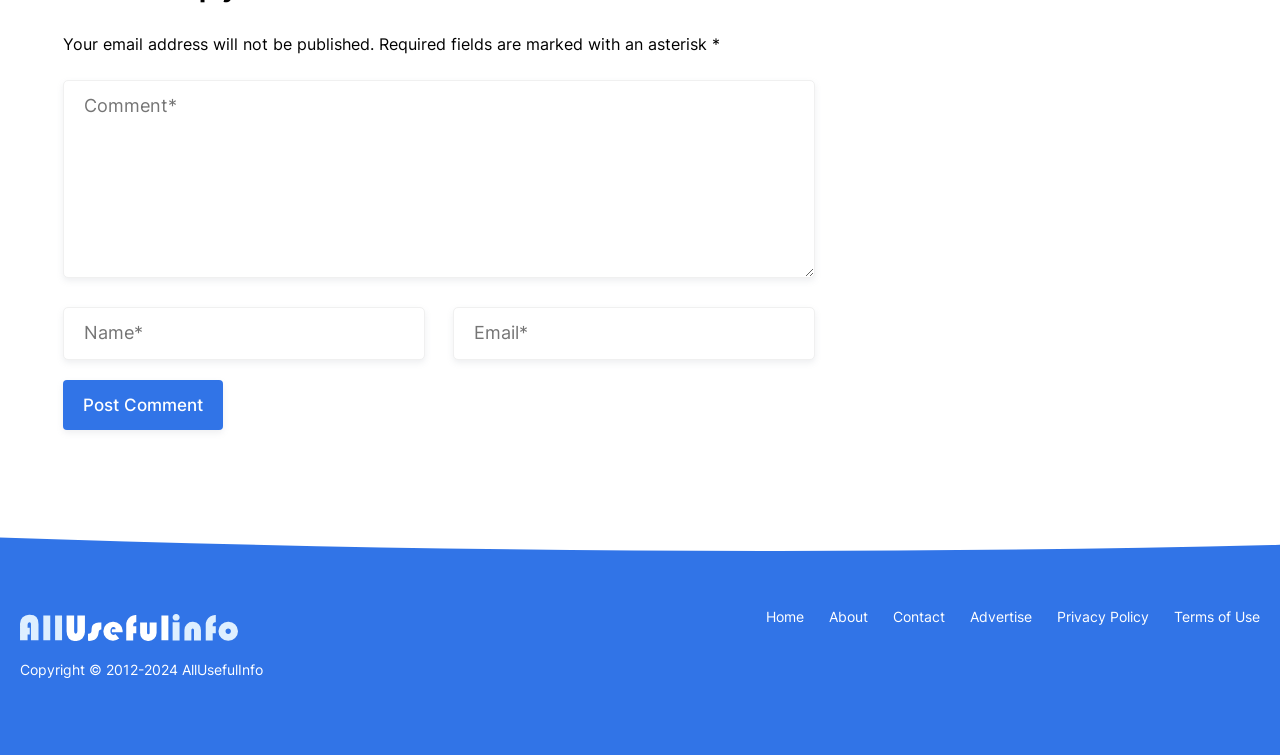Give a one-word or short-phrase answer to the following question: 
What is the text of the copyright information?

Copyright © 2012-2024 AllUsefulInfo